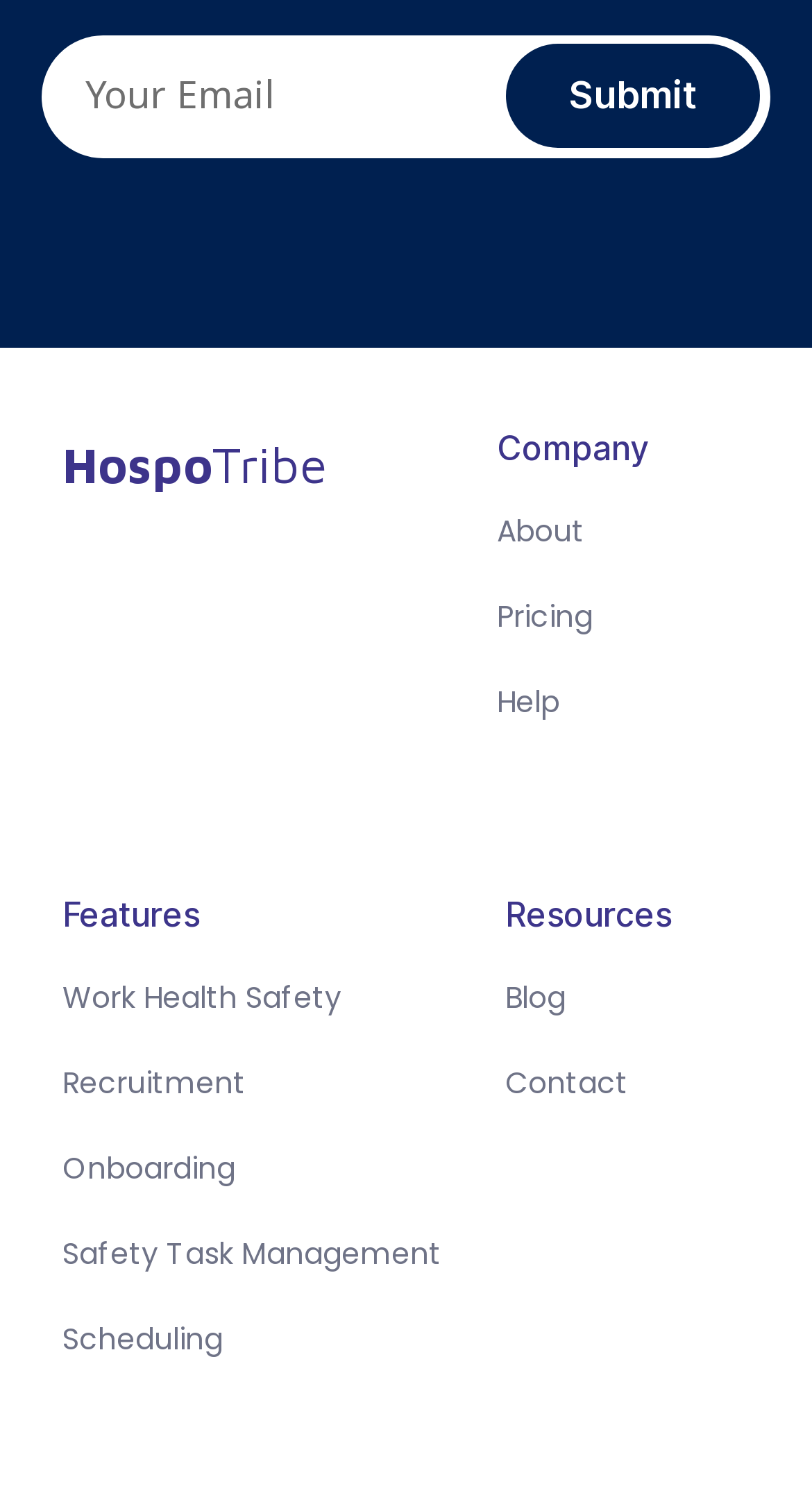Locate the coordinates of the bounding box for the clickable region that fulfills this instruction: "Enter your email".

[0.051, 0.023, 0.949, 0.104]